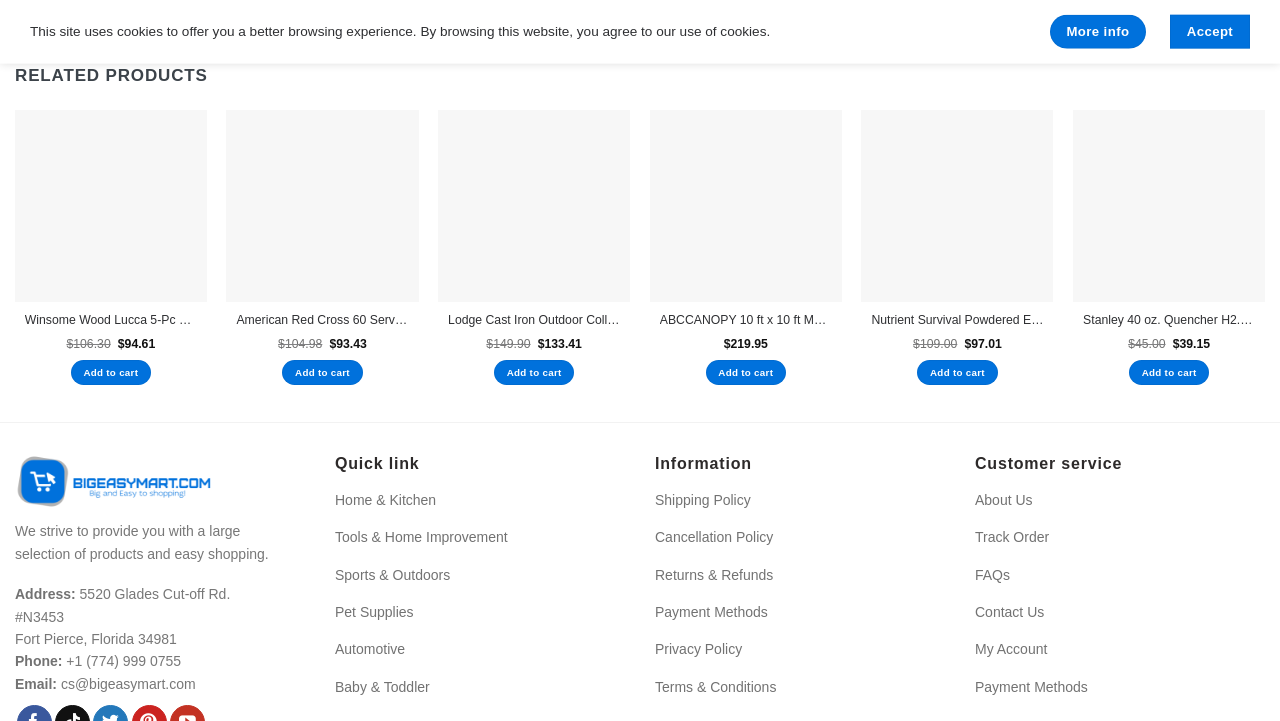Identify the bounding box coordinates for the element that needs to be clicked to fulfill this instruction: "Contact Us". Provide the coordinates in the format of four float numbers between 0 and 1: [left, top, right, bottom].

[0.762, 0.833, 0.816, 0.865]